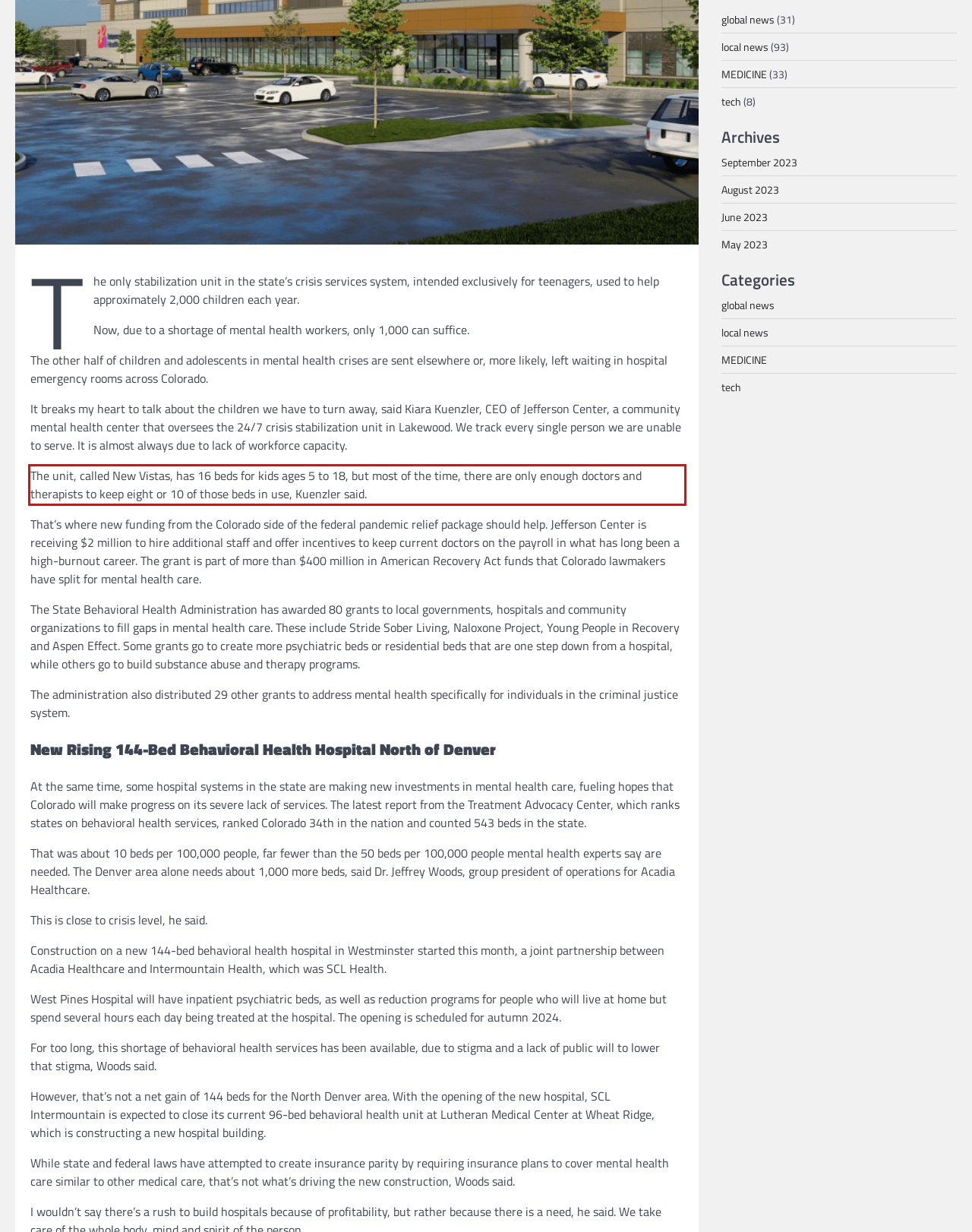You have a screenshot of a webpage with a red bounding box. Identify and extract the text content located inside the red bounding box.

The unit, called New Vistas, has 16 beds for kids ages 5 to 18, but most of the time, there are only enough doctors and therapists to keep eight or 10 of those beds in use, Kuenzler said.